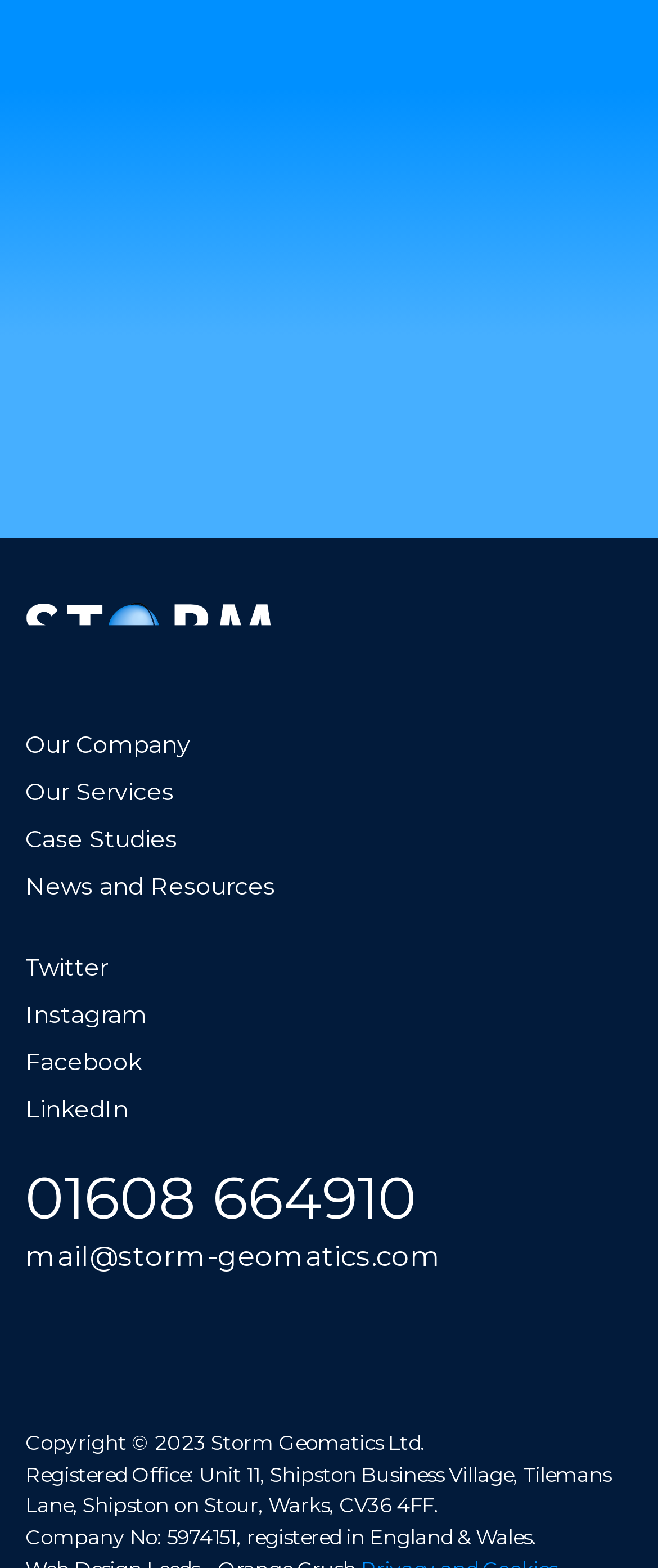Indicate the bounding box coordinates of the element that must be clicked to execute the instruction: "browse April 2021 archives". The coordinates should be given as four float numbers between 0 and 1, i.e., [left, top, right, bottom].

None